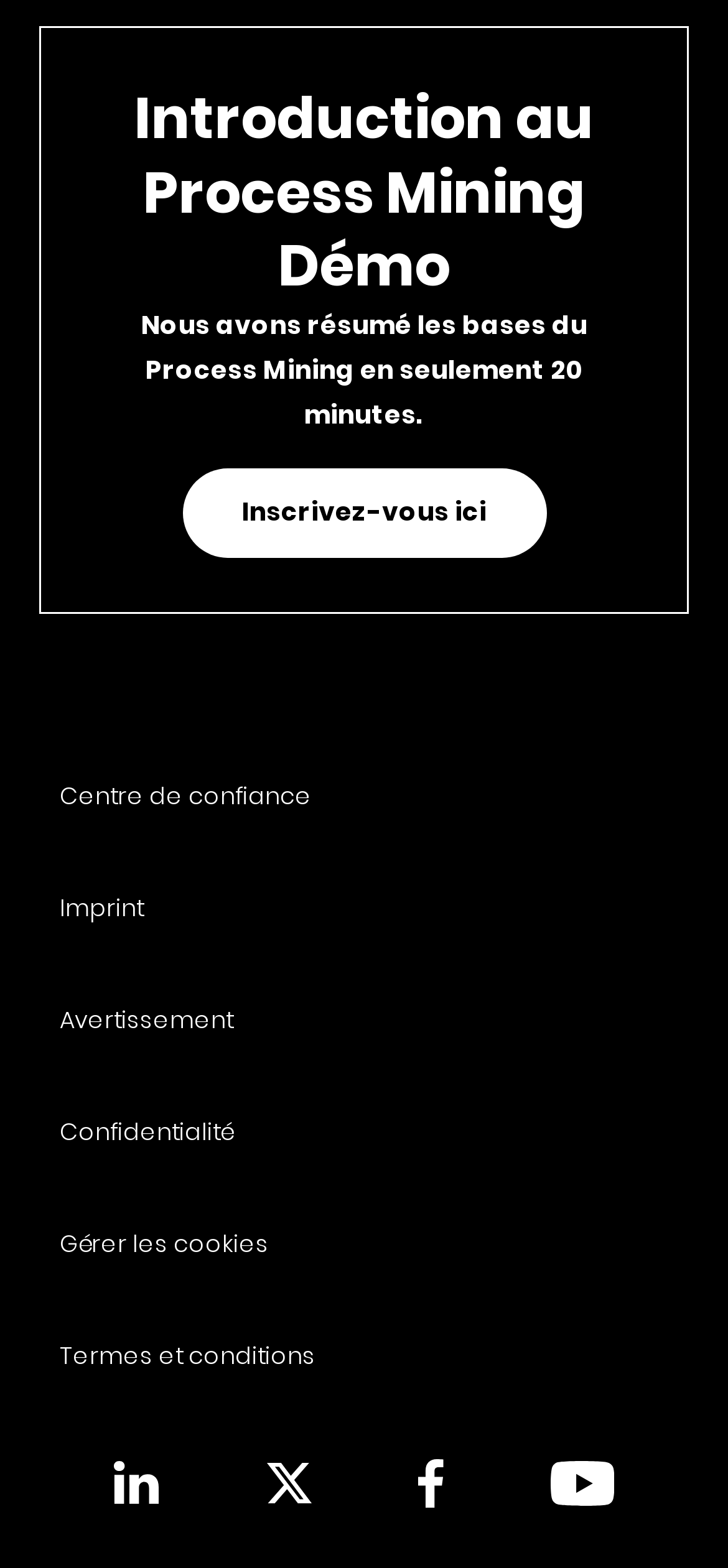Respond with a single word or phrase:
What is the topic of the introduction?

Process Mining